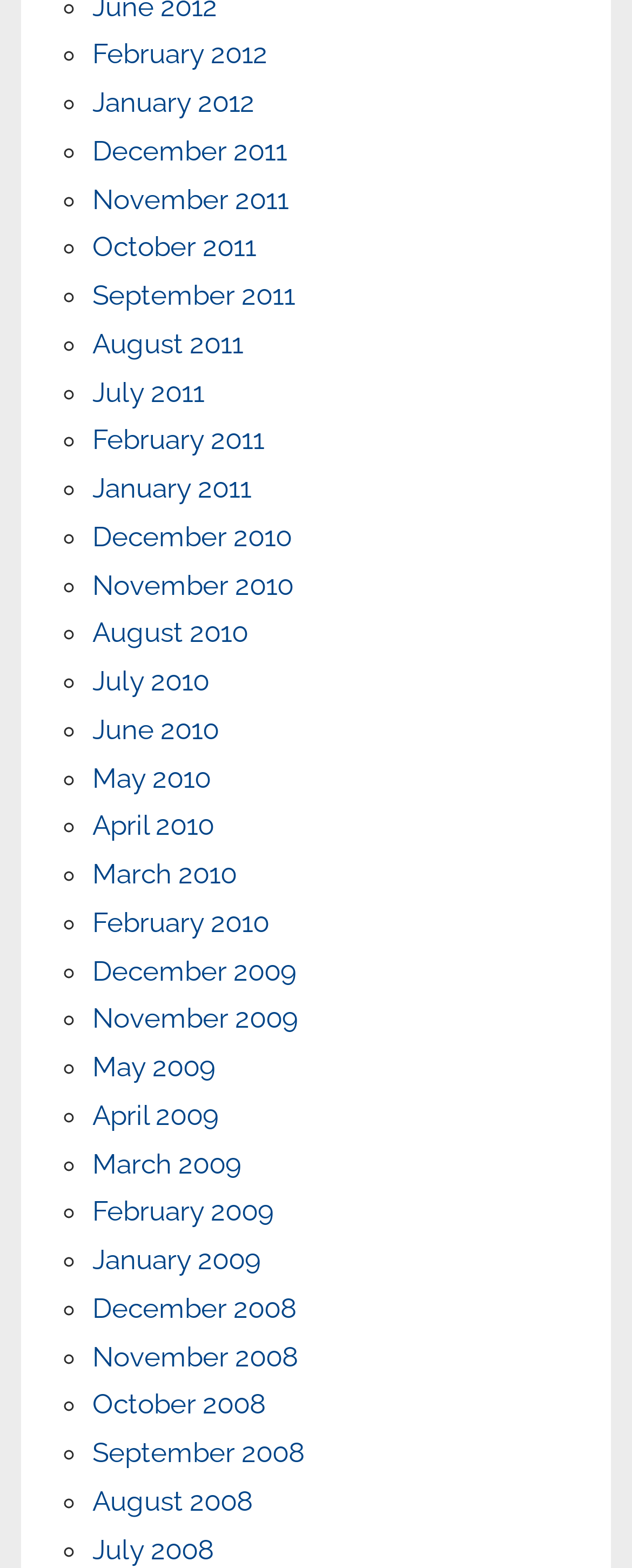Provide the bounding box coordinates for the area that should be clicked to complete the instruction: "View July 2008".

[0.146, 0.977, 0.338, 0.998]